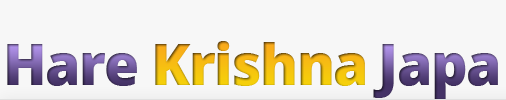What is the significance of Japa in the Hare Krishna tradition?
Offer a detailed and exhaustive answer to the question.

According to the caption, Japa is a central aspect of the Hare Krishna tradition, which is the rhythmic chanting of the holy names, and the image serves as a visual representation of its importance and significance in connecting with the divine.